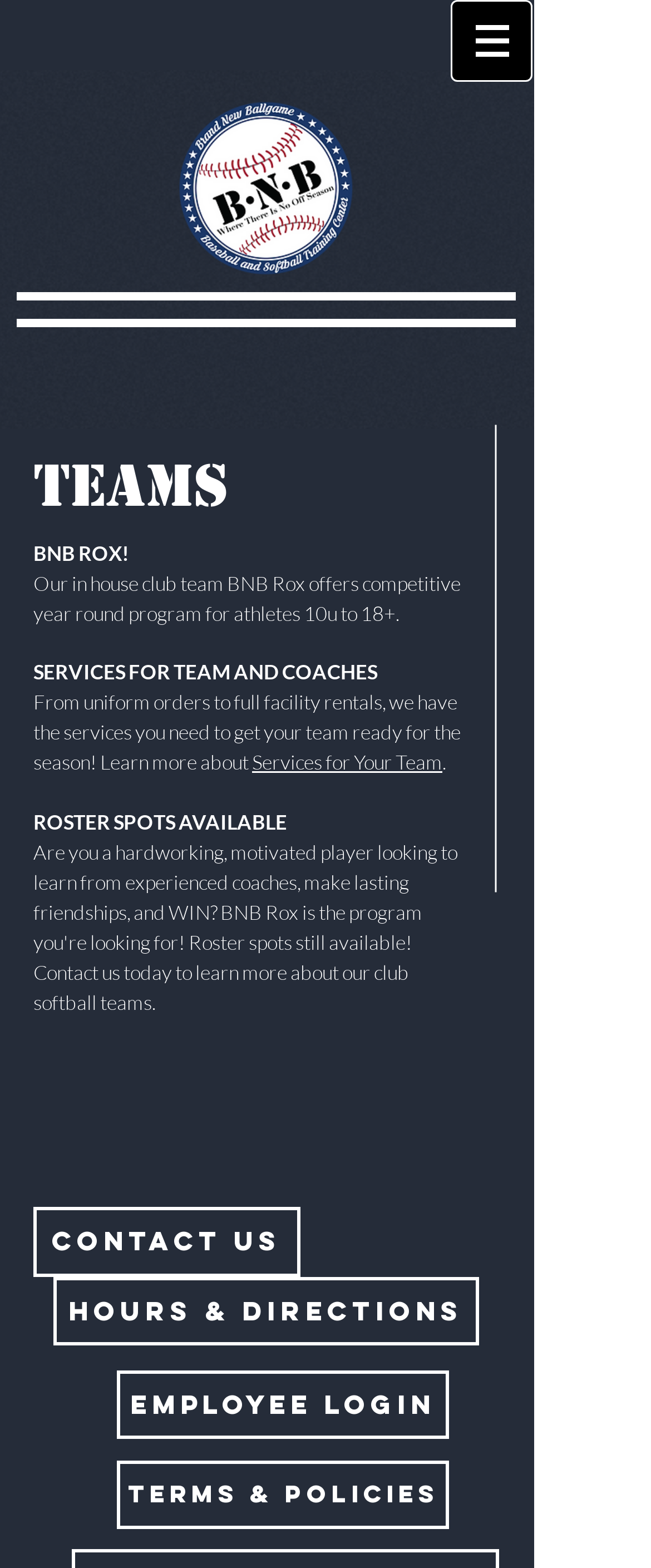Give the bounding box coordinates for the element described by: "CONTACT US".

[0.051, 0.77, 0.462, 0.814]